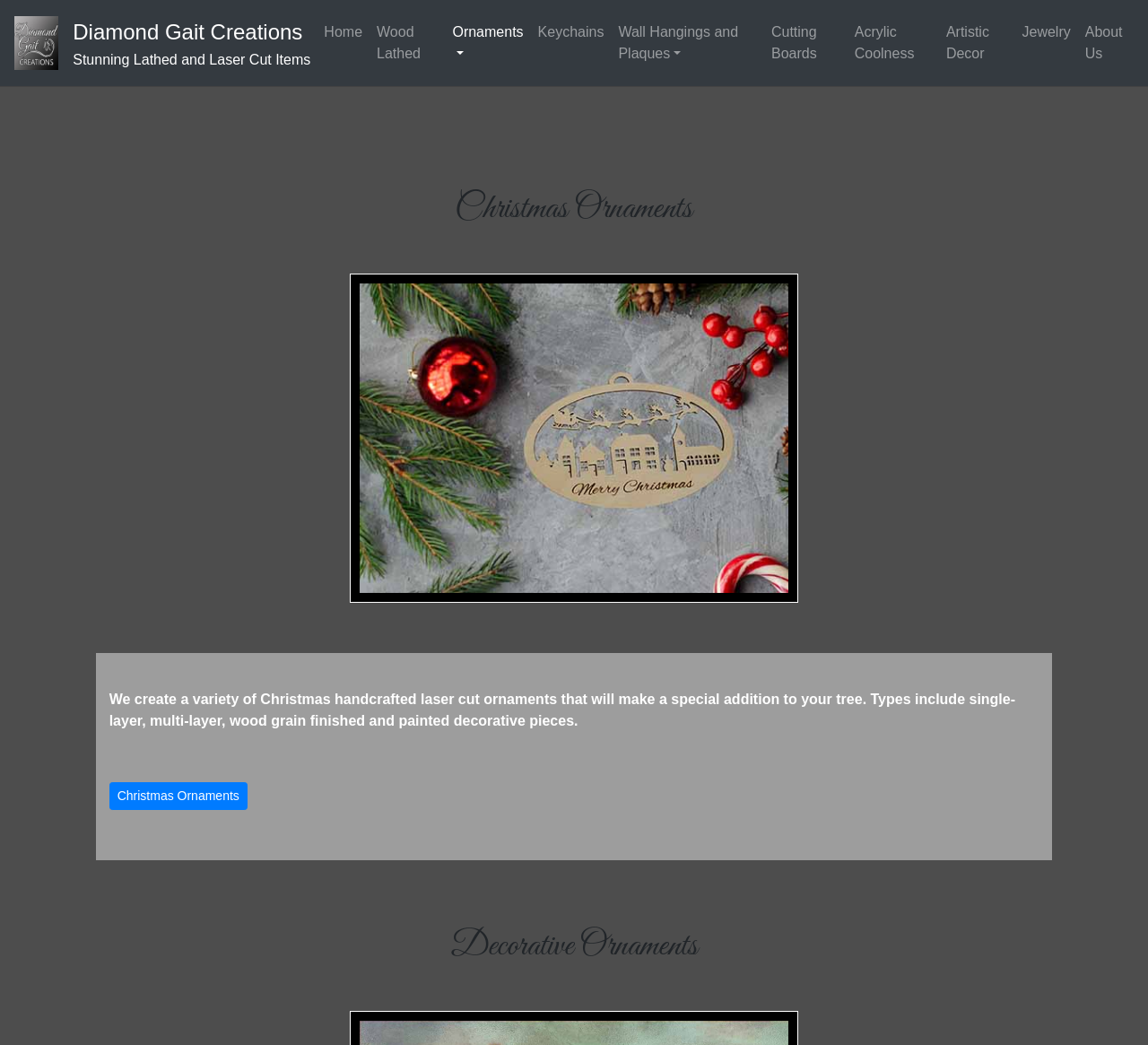Identify the bounding box coordinates necessary to click and complete the given instruction: "View 'Ornaments' menu".

[0.388, 0.014, 0.462, 0.069]